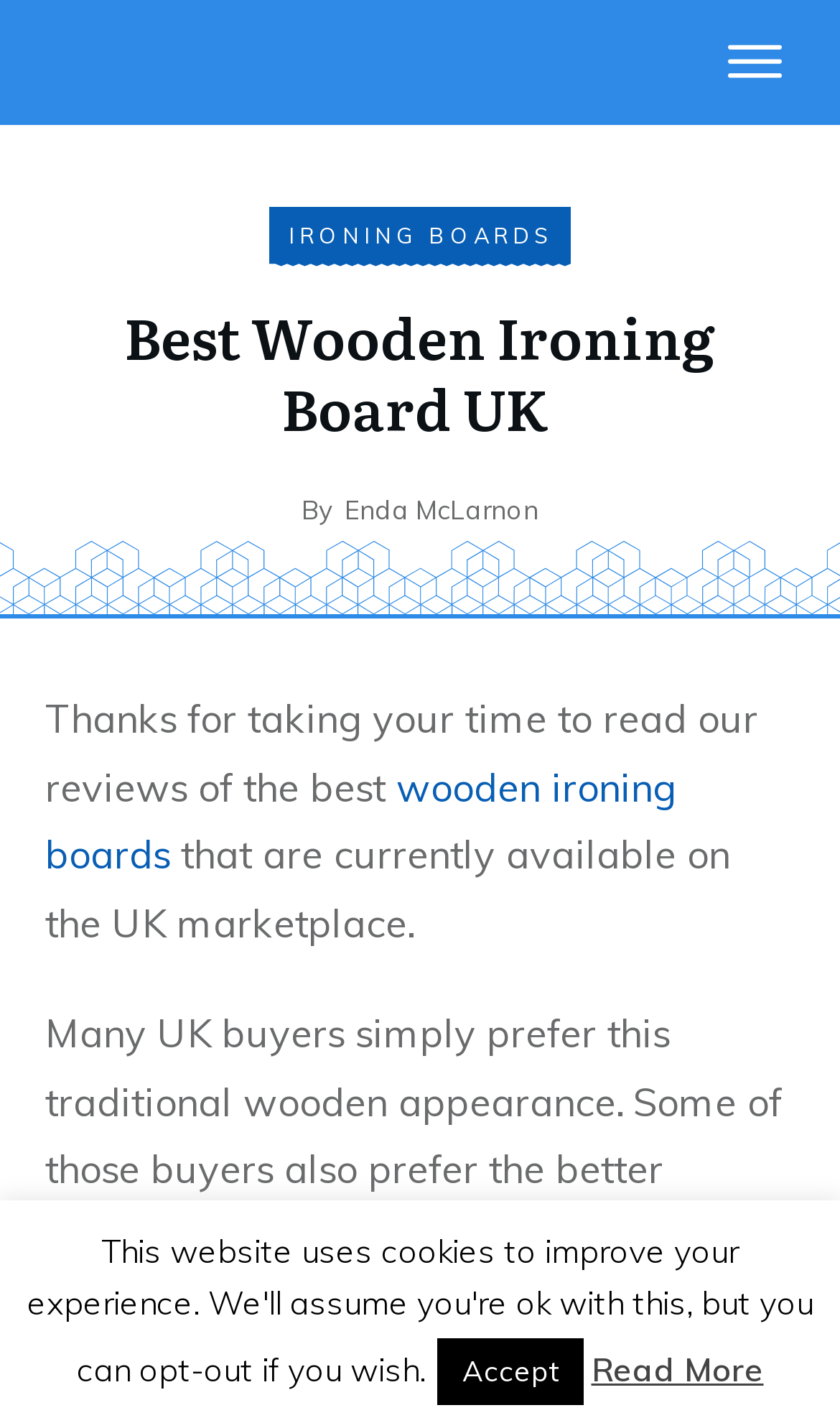What type of ironing boards are reviewed on this website?
Carefully analyze the image and provide a detailed answer to the question.

The type of ironing boards reviewed on this website can be determined by looking at the text content, which mentions 'wooden ironing boards' multiple times, indicating that the website is focused on reviewing wooden ironing boards.